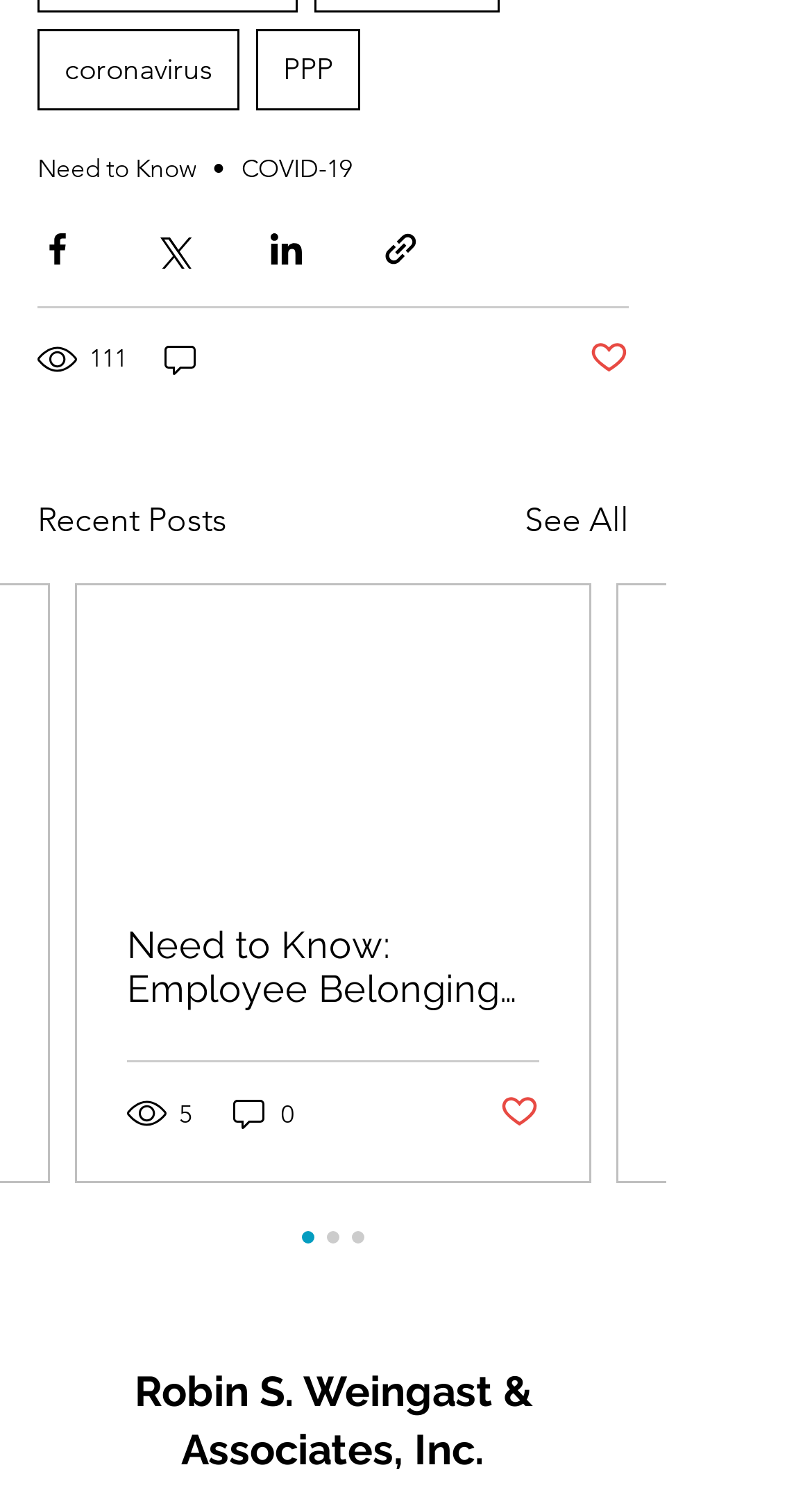How many comments does the second post have? Look at the image and give a one-word or short phrase answer.

0 comments